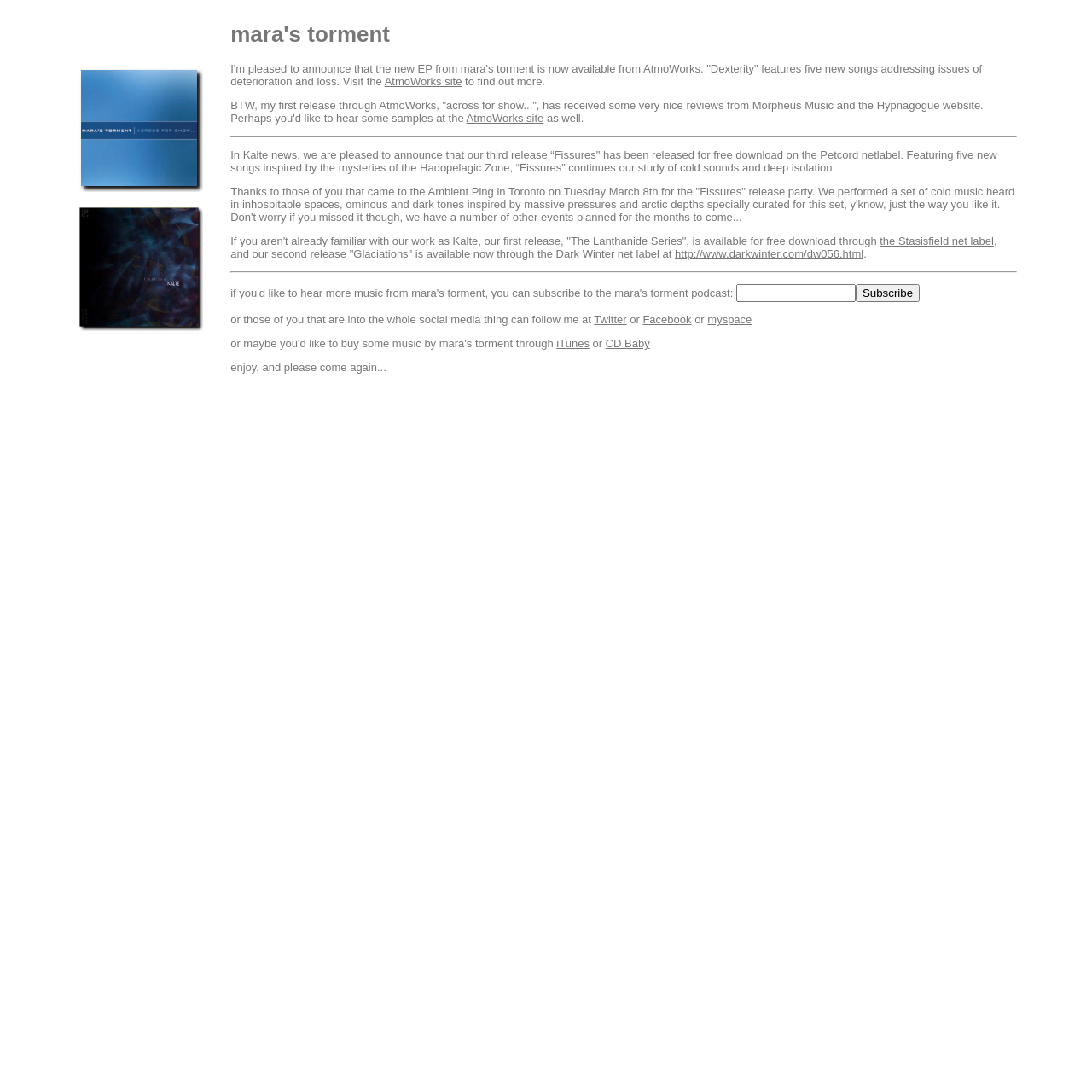Please give the bounding box coordinates of the area that should be clicked to fulfill the following instruction: "Follow mara's torment on Twitter". The coordinates should be in the format of four float numbers from 0 to 1, i.e., [left, top, right, bottom].

[0.544, 0.287, 0.574, 0.299]